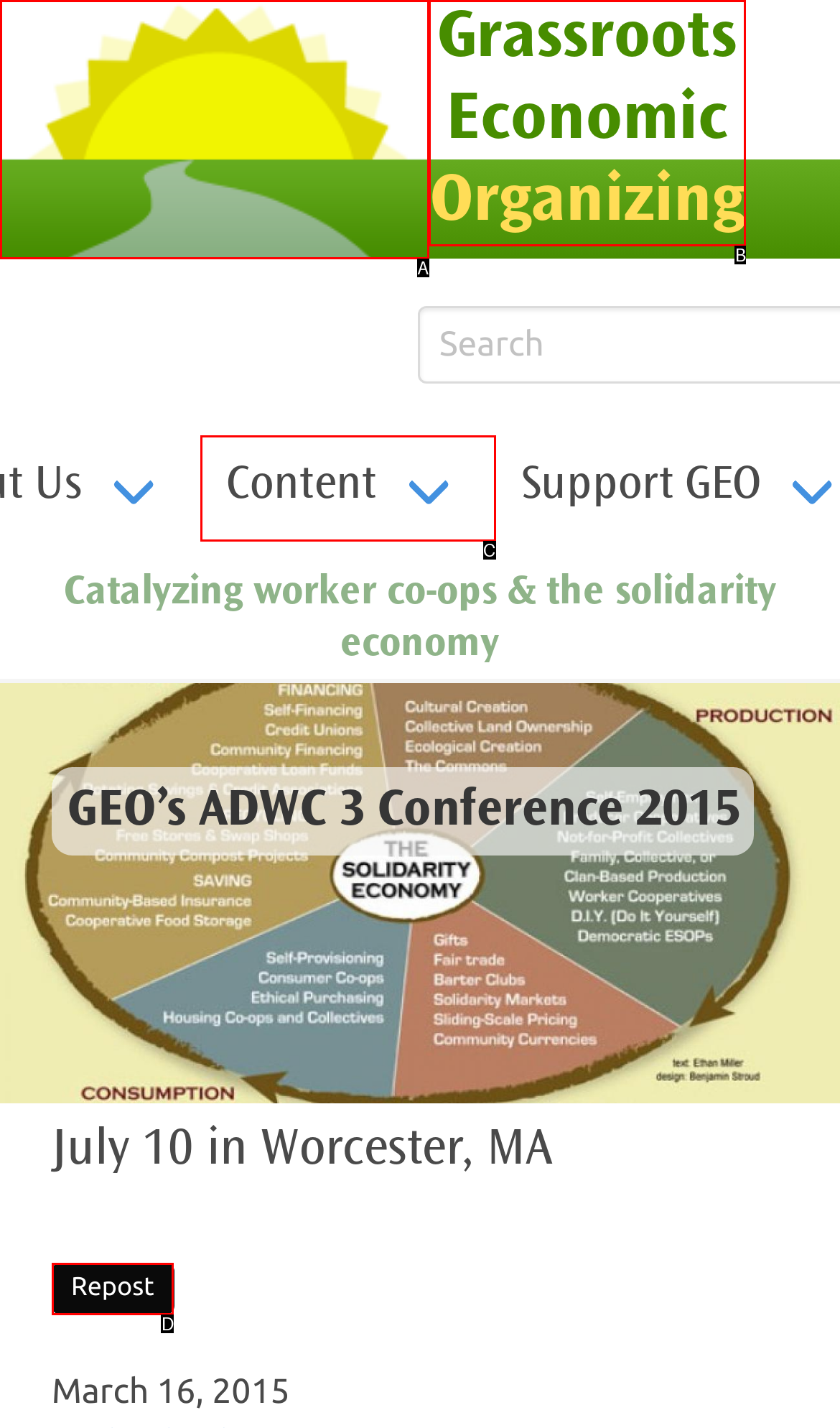From the options presented, which lettered element matches this description: Grassroots Economic Organizing
Reply solely with the letter of the matching option.

B